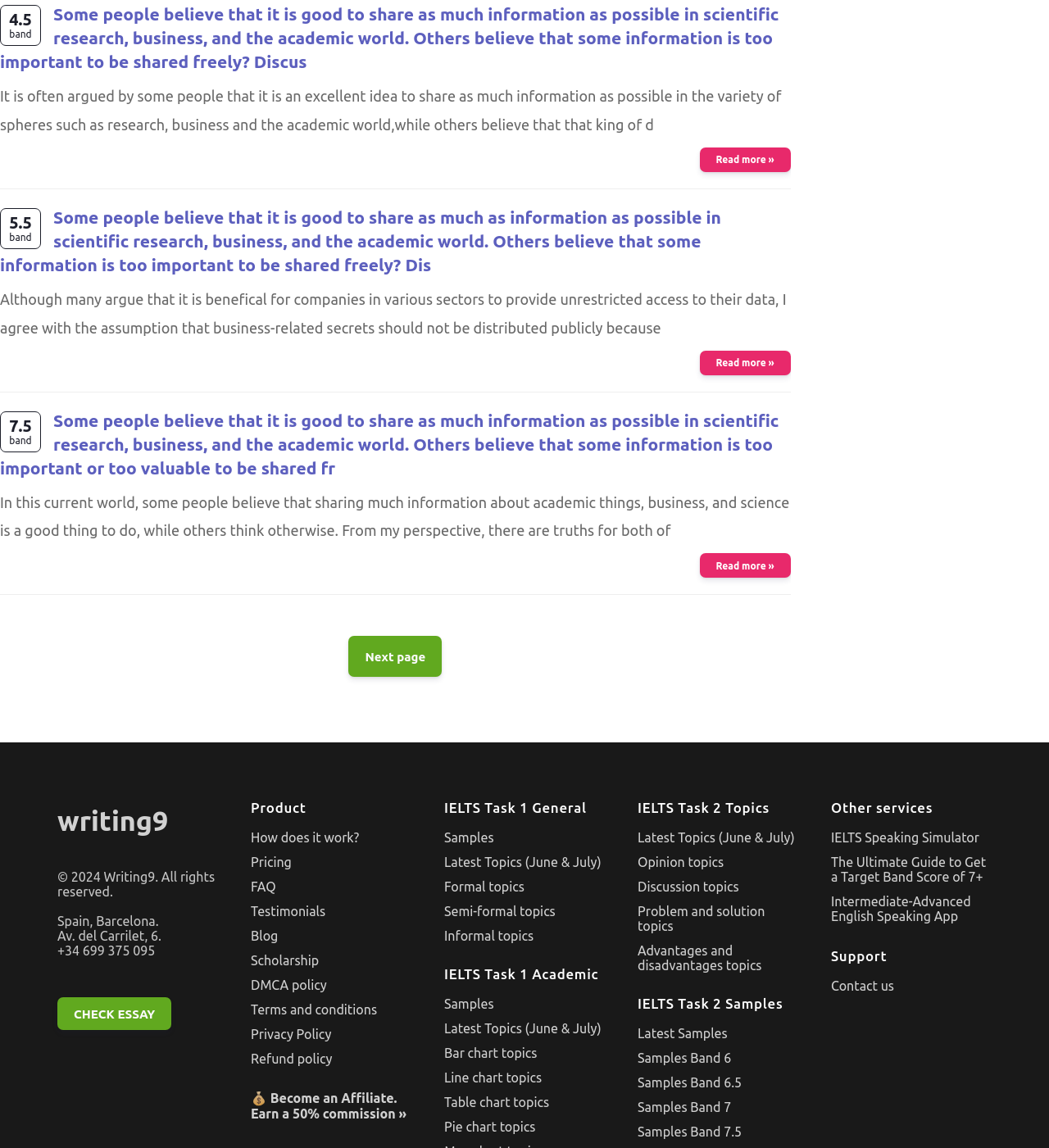What is the copyright year of the webpage?
Refer to the image and provide a one-word or short phrase answer.

2024